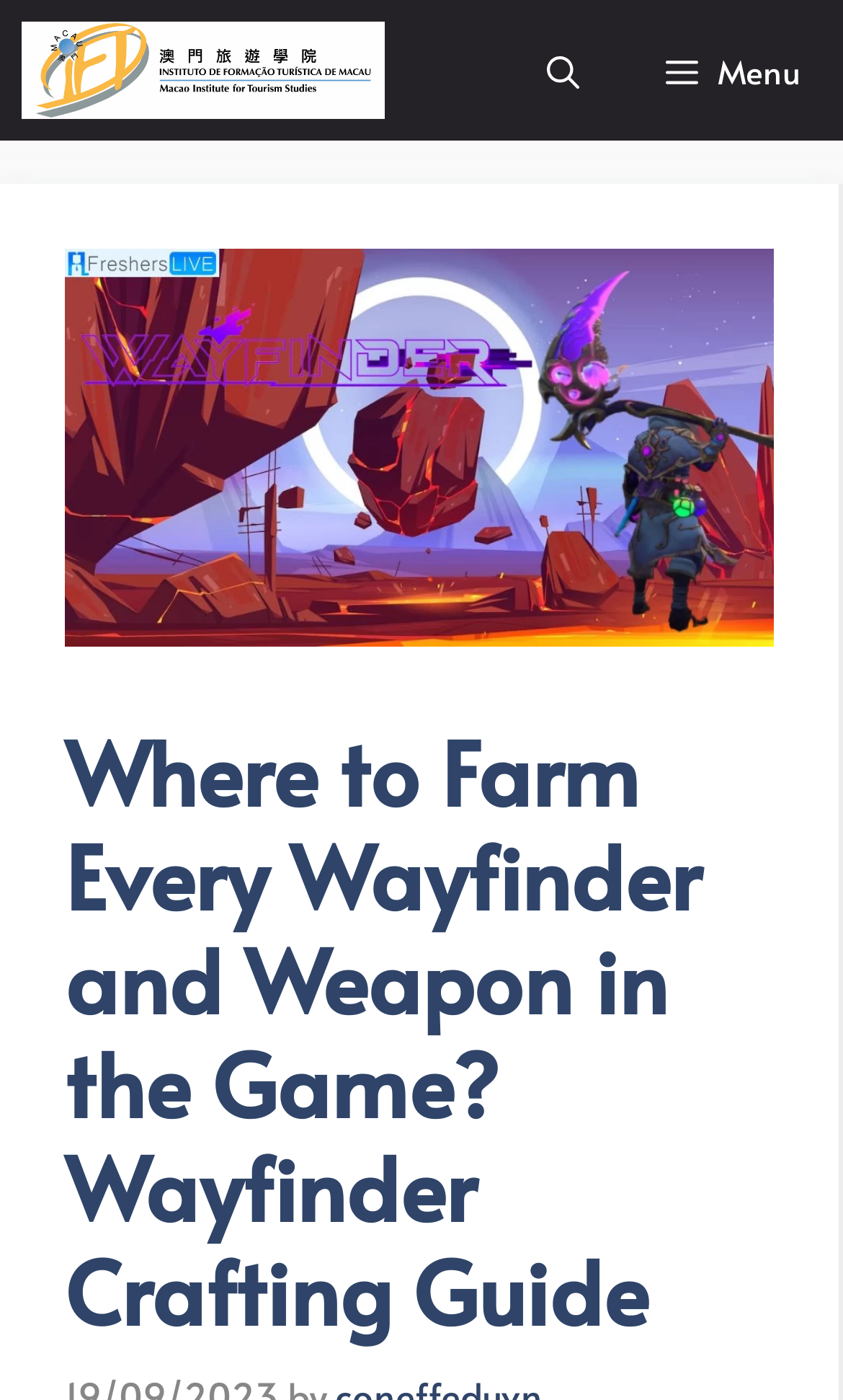From the element description Menu, predict the bounding box coordinates of the UI element. The coordinates must be specified in the format (top-left x, top-left y, bottom-right x, bottom-right y) and should be within the 0 to 1 range.

[0.738, 0.0, 1.0, 0.1]